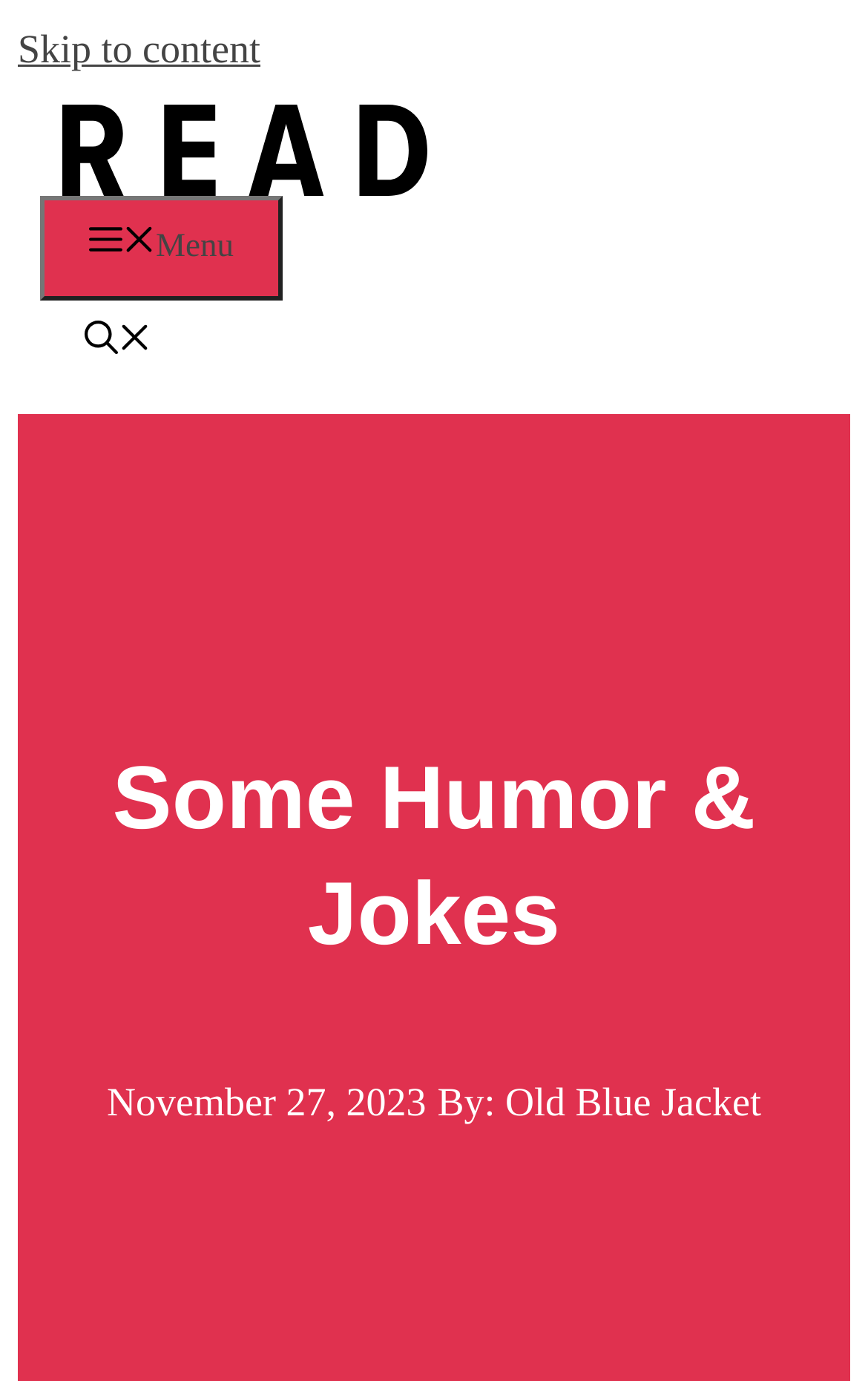What is the purpose of the button at the top right corner?
Using the visual information, answer the question in a single word or phrase.

Open search